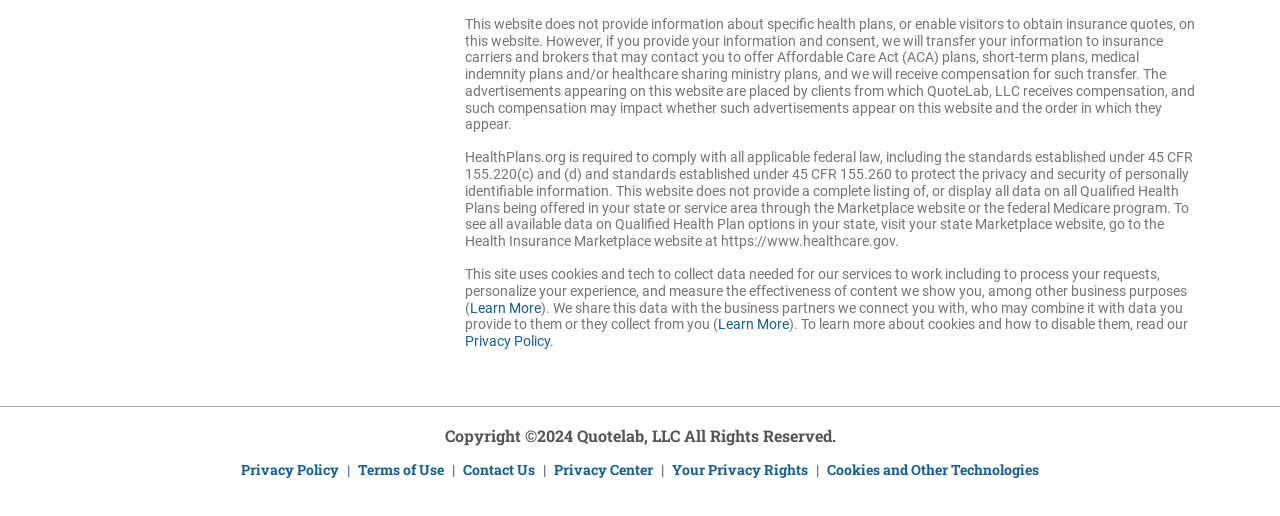What is the relationship between the website and insurance carriers?
Refer to the image and give a detailed response to the question.

According to the text on the webpage, the website receives compensation for transferring user information to insurance carriers and brokers who may contact users to offer various types of plans.